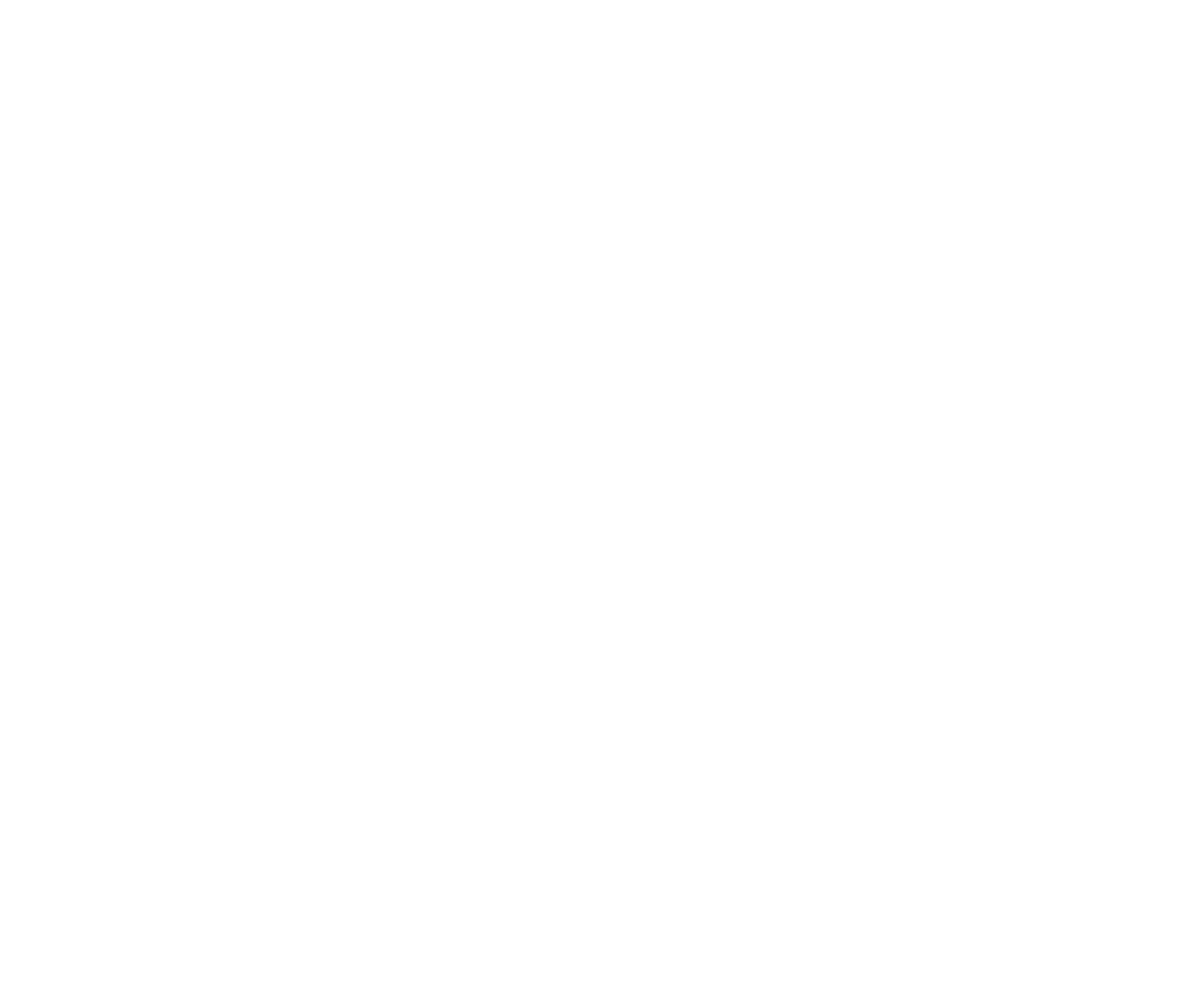Please provide a comprehensive answer to the question below using the information from the image: What is the purpose of the 'Search' button?

The 'Search' button is placed at the top right corner of the webpage, and its icon is a magnifying glass, which is a common symbol for search functionality. Therefore, it can be inferred that the purpose of the 'Search' button is to search the website for specific content.